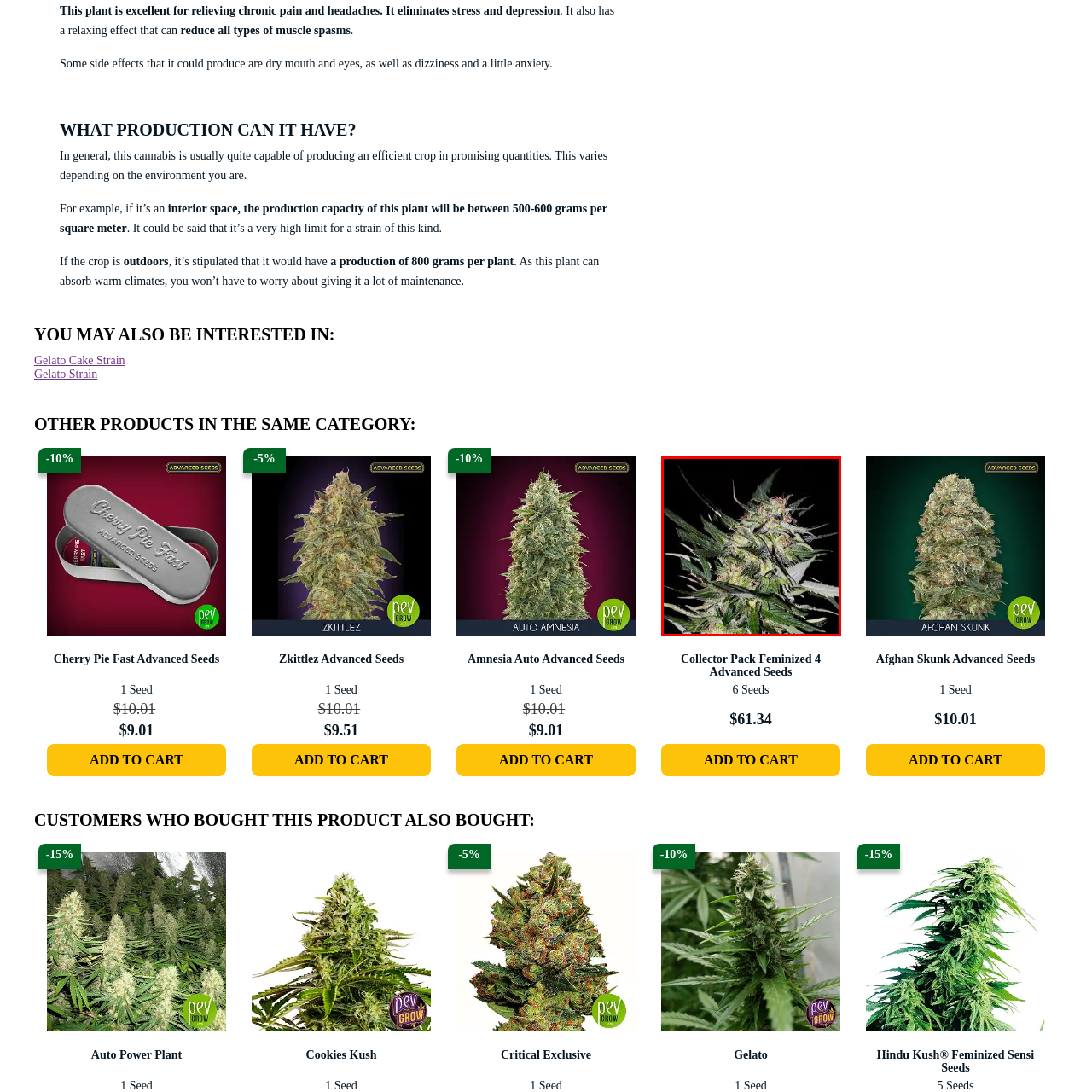Analyze the content inside the red box, What is the characteristic of the buds? Provide a short answer using a single word or phrase.

Plump and coated with trichomes